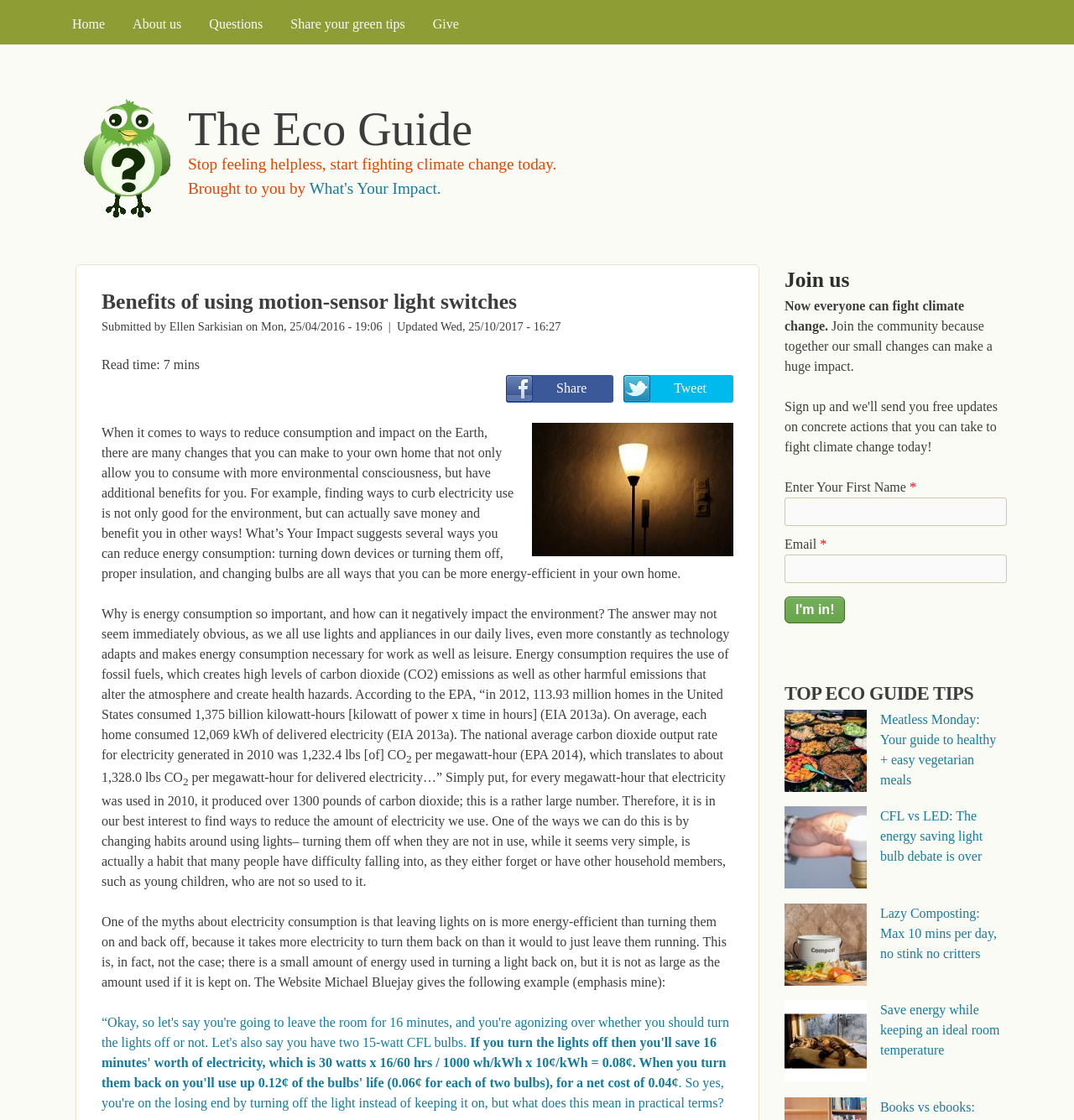Answer the question in one word or a short phrase:
What is the purpose of the 'What's Your Impact' link?

To suggest ways to reduce energy consumption